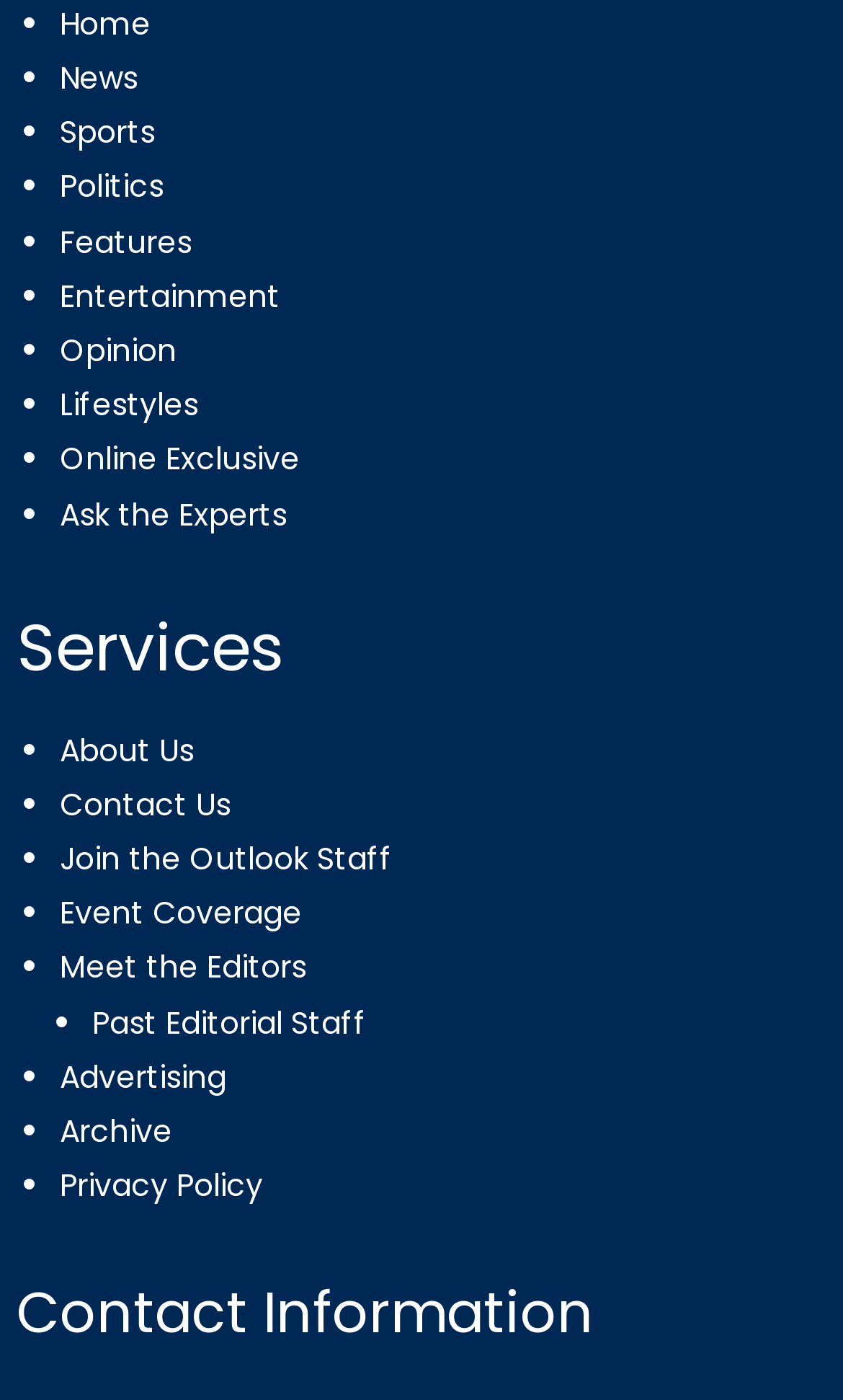Show the bounding box coordinates of the element that should be clicked to complete the task: "go to home page".

[0.071, 0.001, 0.179, 0.032]